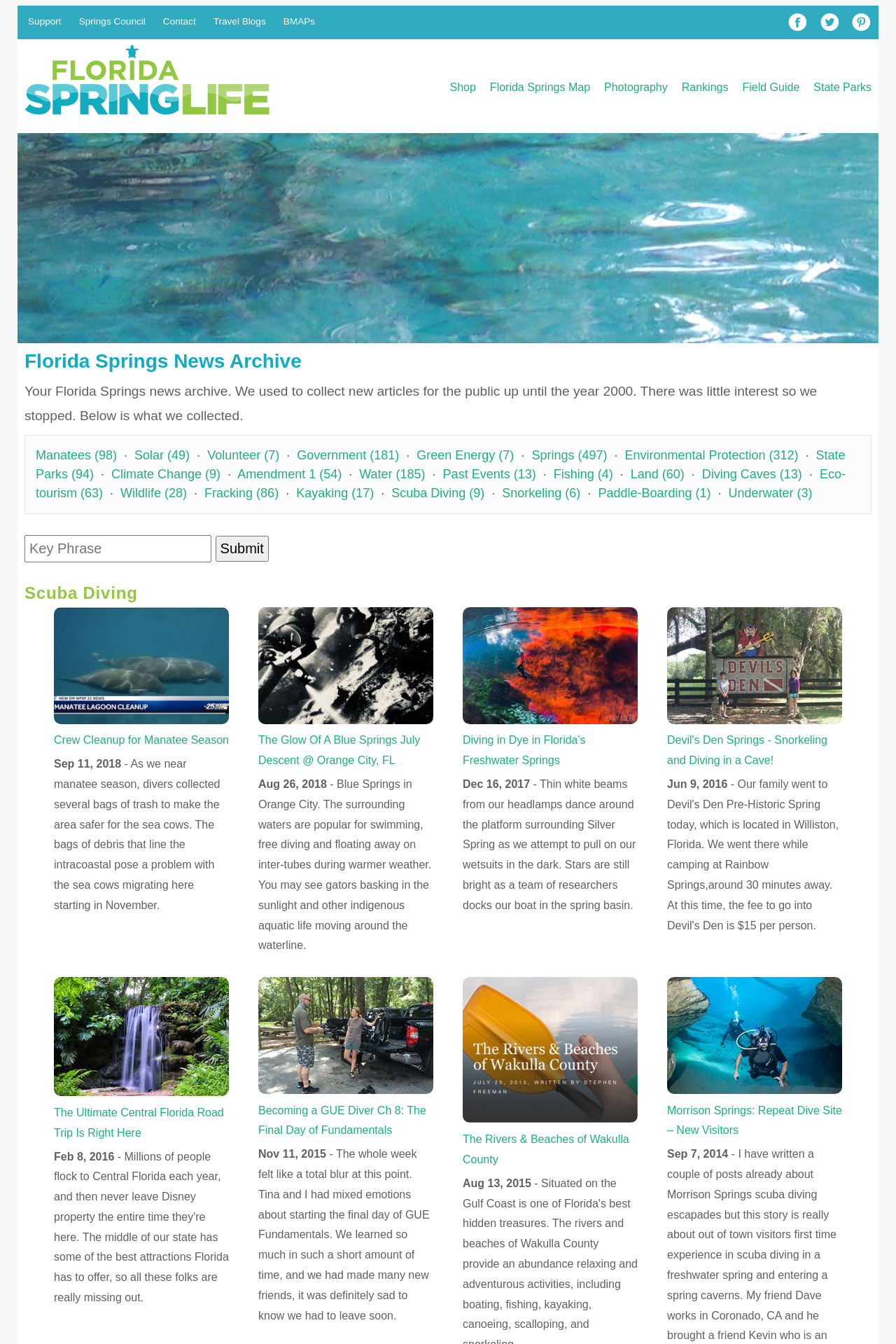Please identify the coordinates of the bounding box that should be clicked to fulfill this instruction: "Explore 'Shop' section".

[0.502, 0.06, 0.531, 0.069]